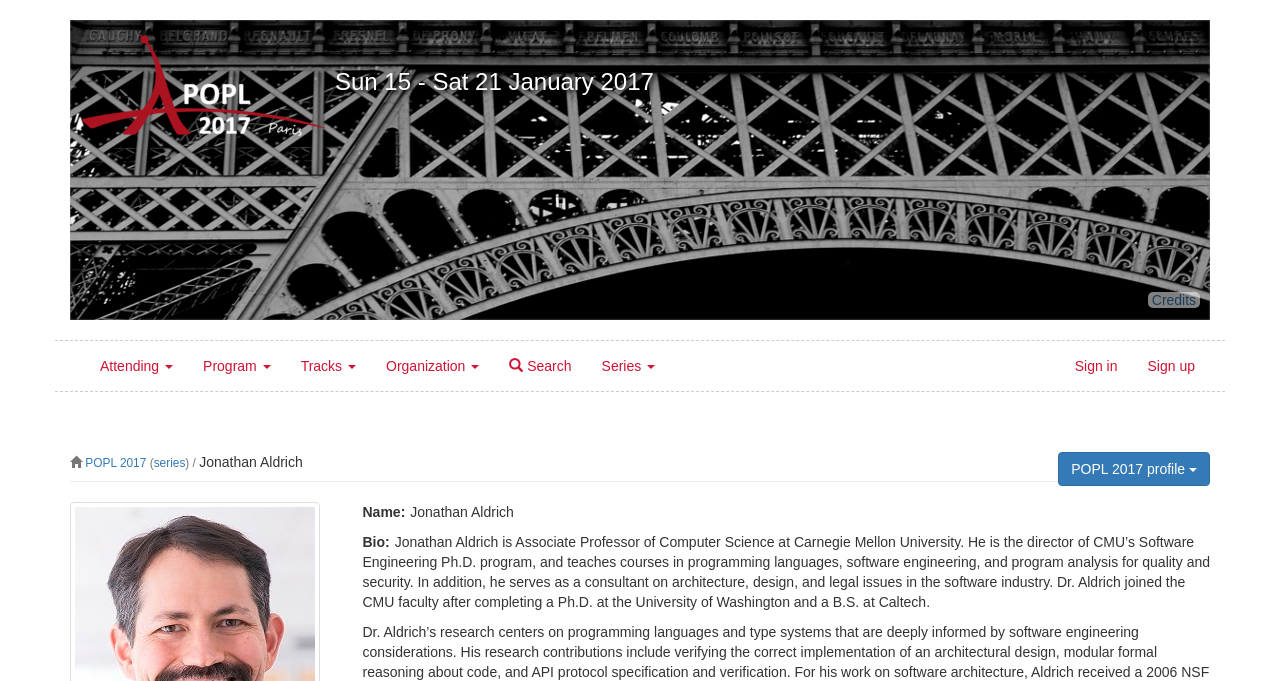Please specify the bounding box coordinates of the clickable region to carry out the following instruction: "sign in". The coordinates should be four float numbers between 0 and 1, in the format [left, top, right, bottom].

[0.828, 0.501, 0.885, 0.574]